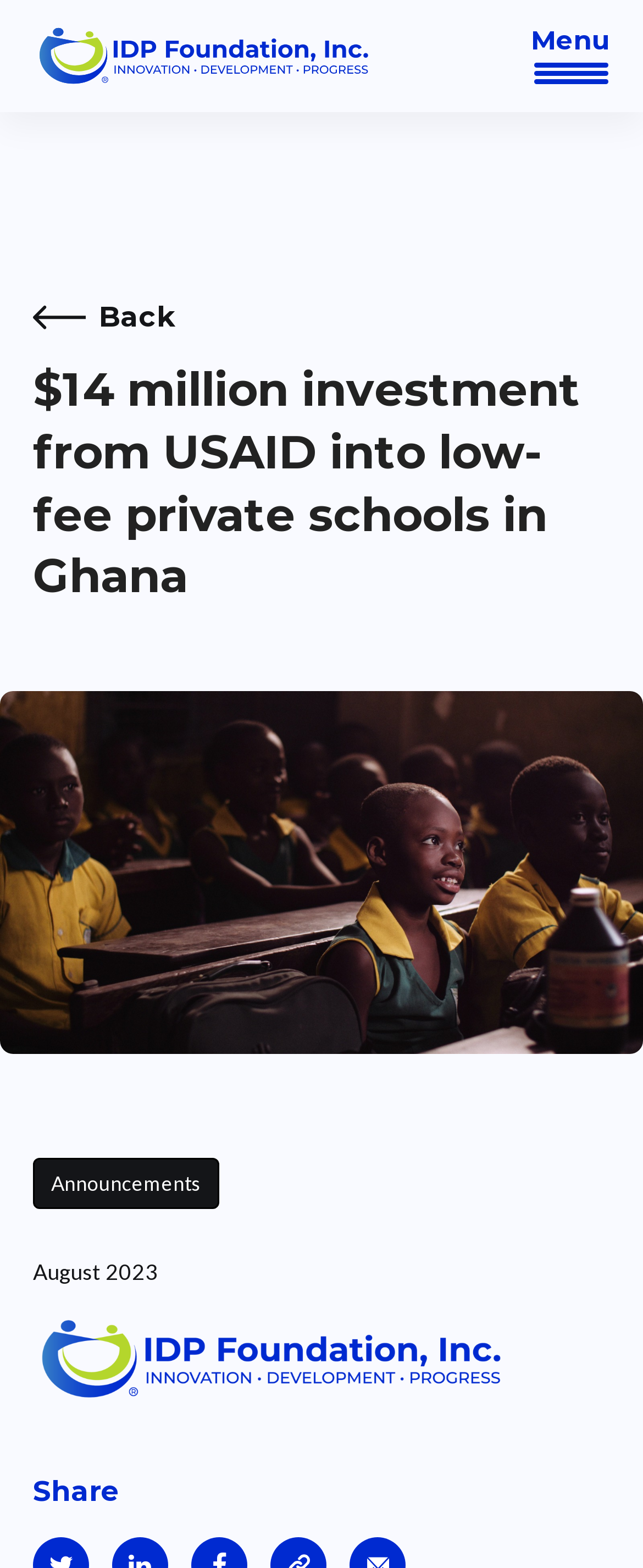Predict the bounding box of the UI element based on the description: "Back". The coordinates should be four float numbers between 0 and 1, formatted as [left, top, right, bottom].

[0.154, 0.191, 0.272, 0.212]